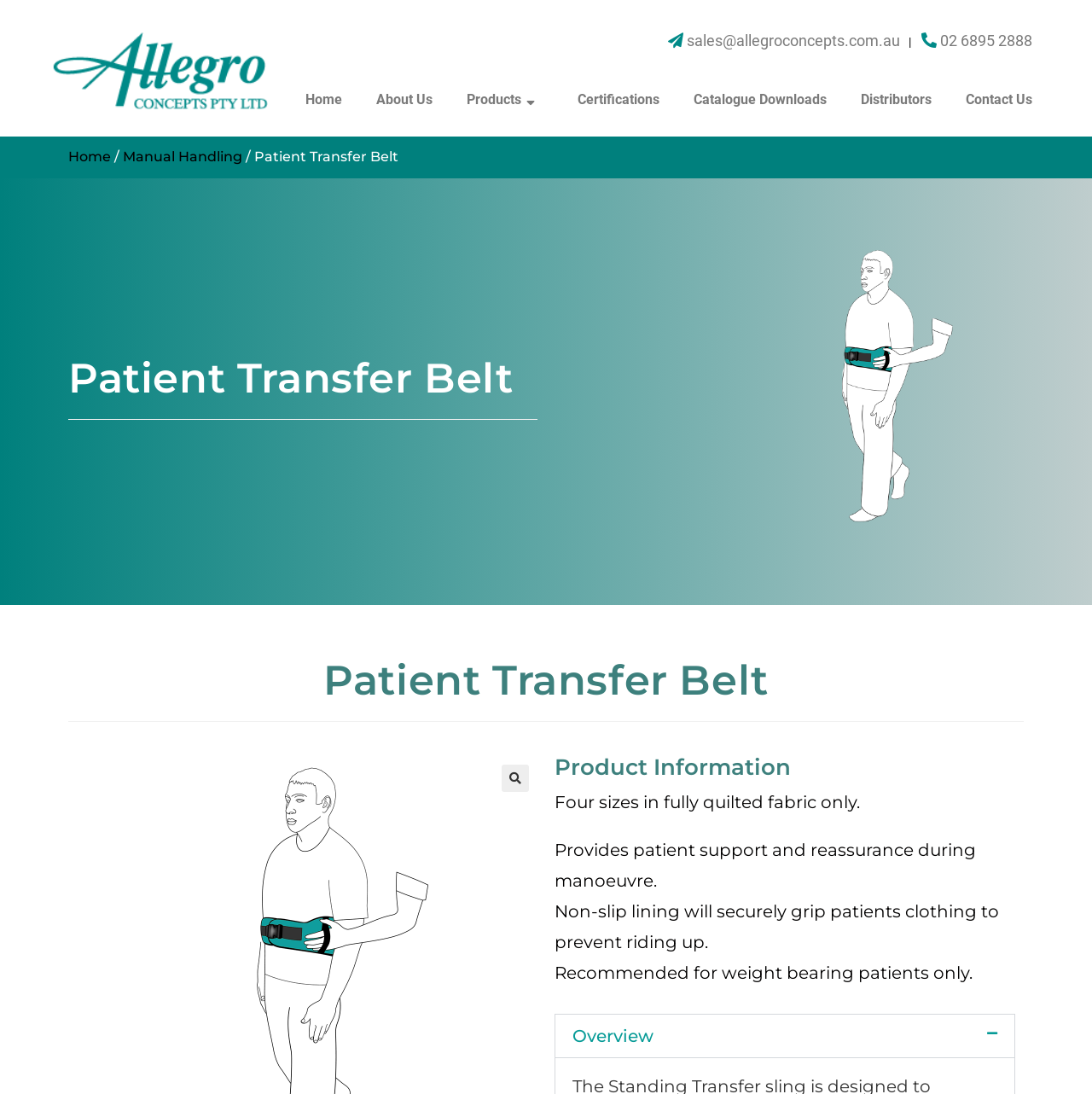Could you indicate the bounding box coordinates of the region to click in order to complete this instruction: "Contact Us".

[0.869, 0.073, 0.961, 0.109]